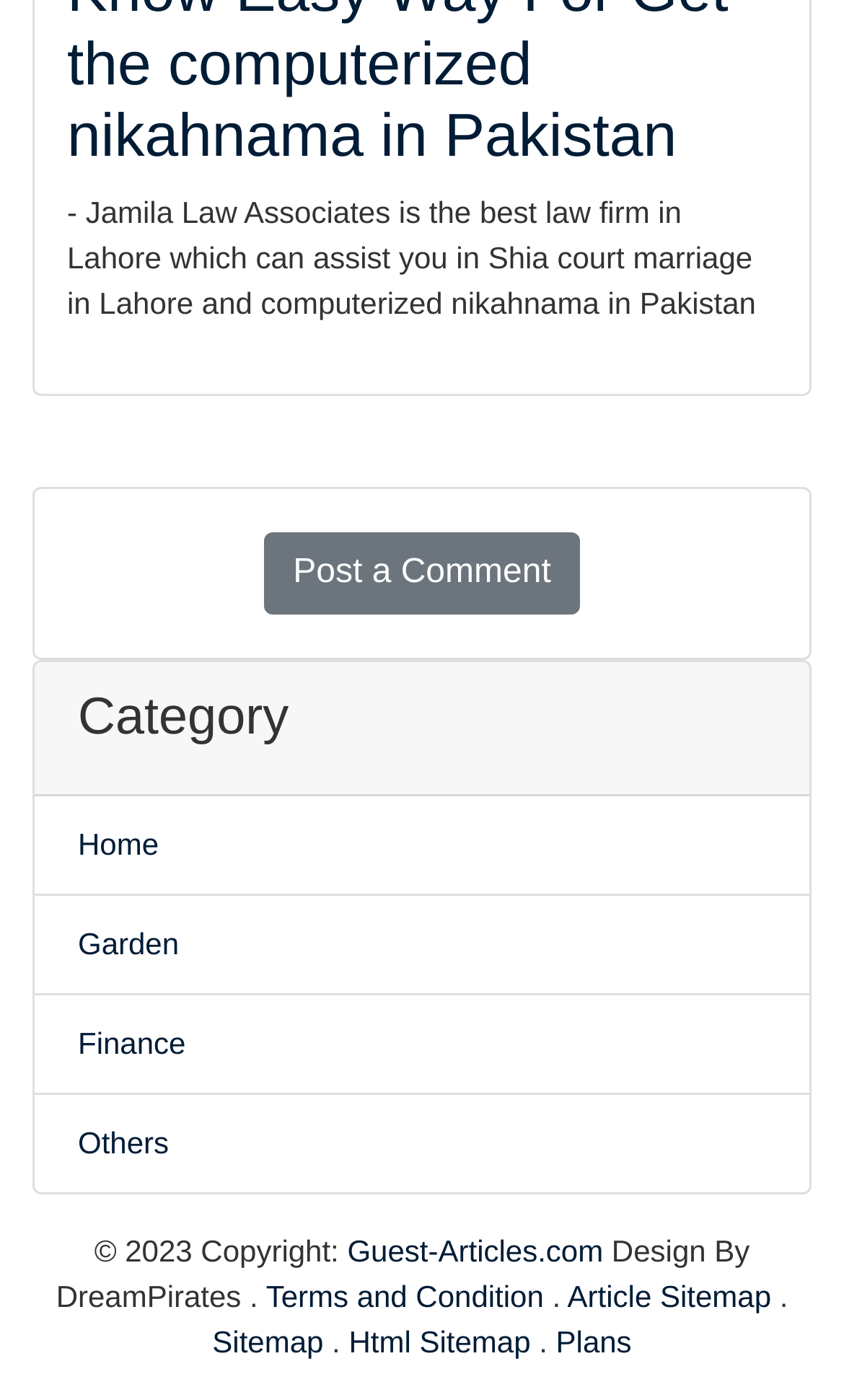Identify the bounding box coordinates of the part that should be clicked to carry out this instruction: "View 'Article Sitemap'".

[0.672, 0.913, 0.914, 0.937]